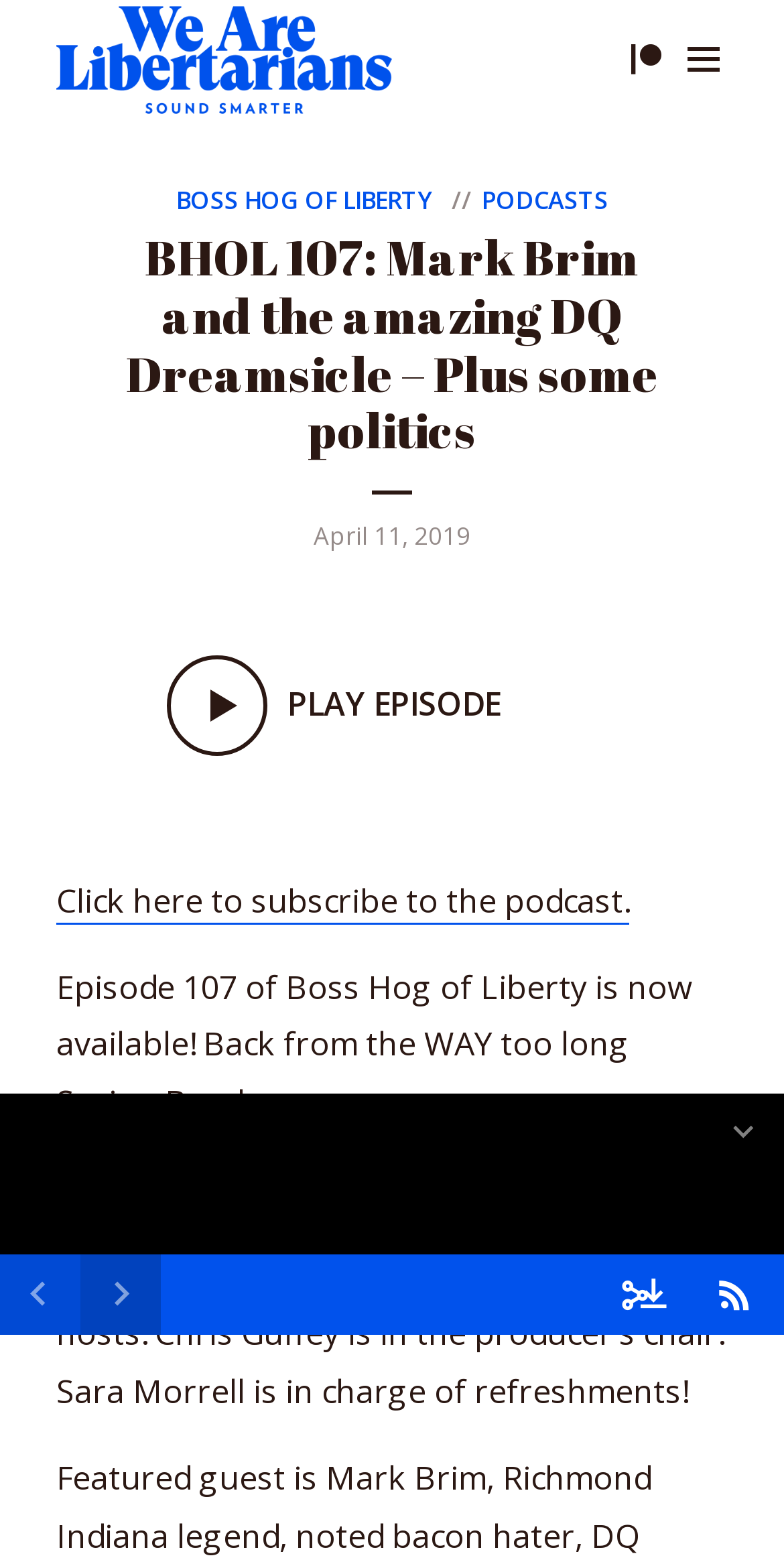What is the date of the podcast episode? Examine the screenshot and reply using just one word or a brief phrase.

April 11, 2019